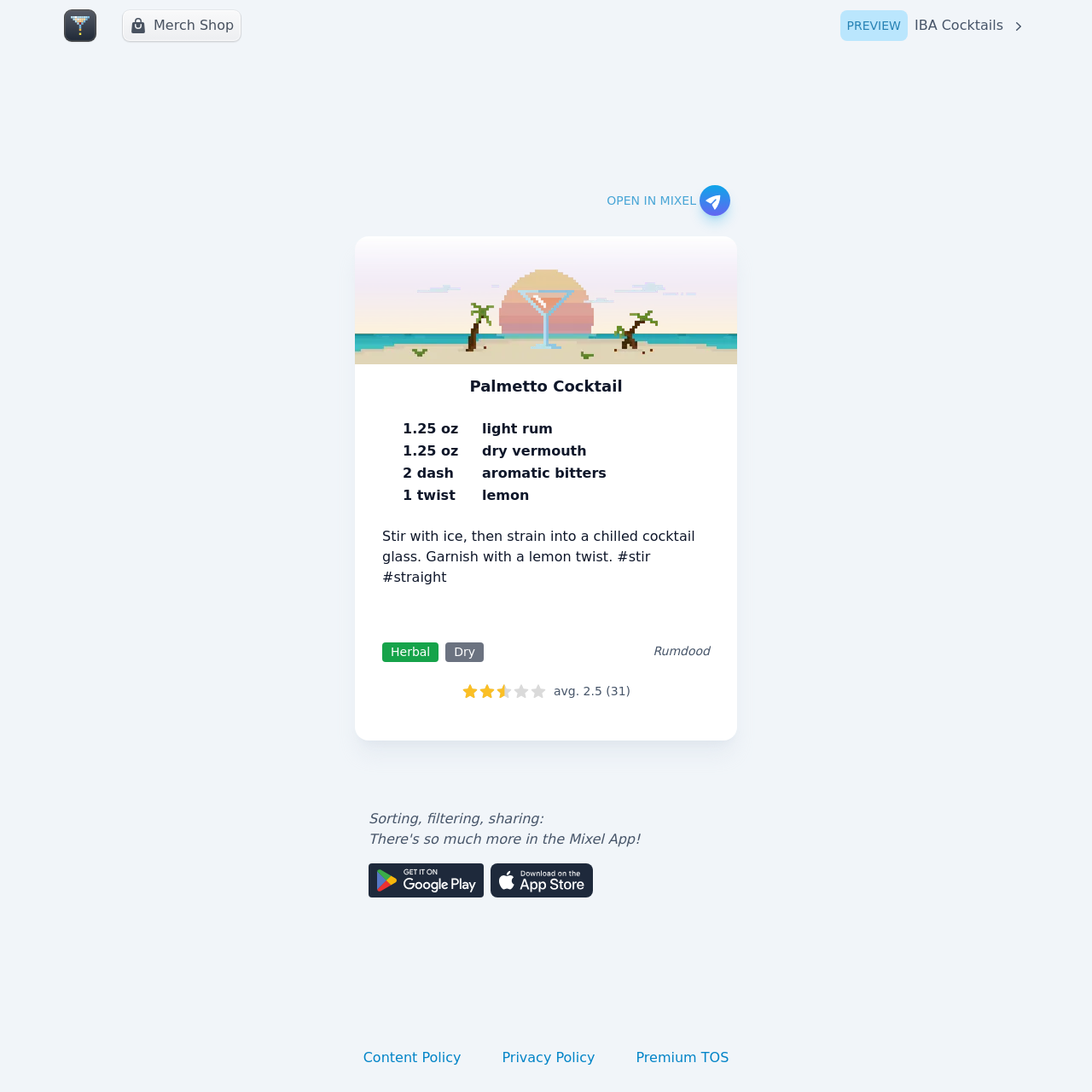Given the description of the UI element: "aria-label="Get it on Google Play"", predict the bounding box coordinates in the form of [left, top, right, bottom], with each value being a float between 0 and 1.

[0.338, 0.79, 0.443, 0.821]